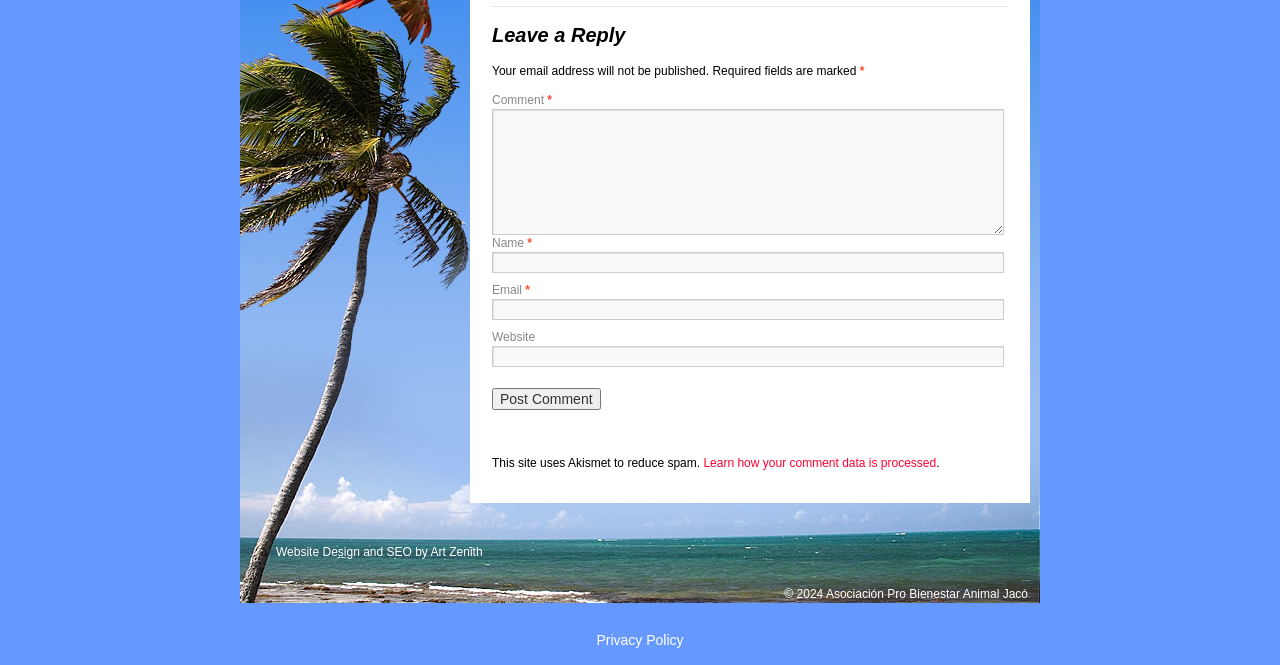What is the purpose of Akismet on the website?
Based on the image, give a concise answer in the form of a single word or short phrase.

To reduce spam